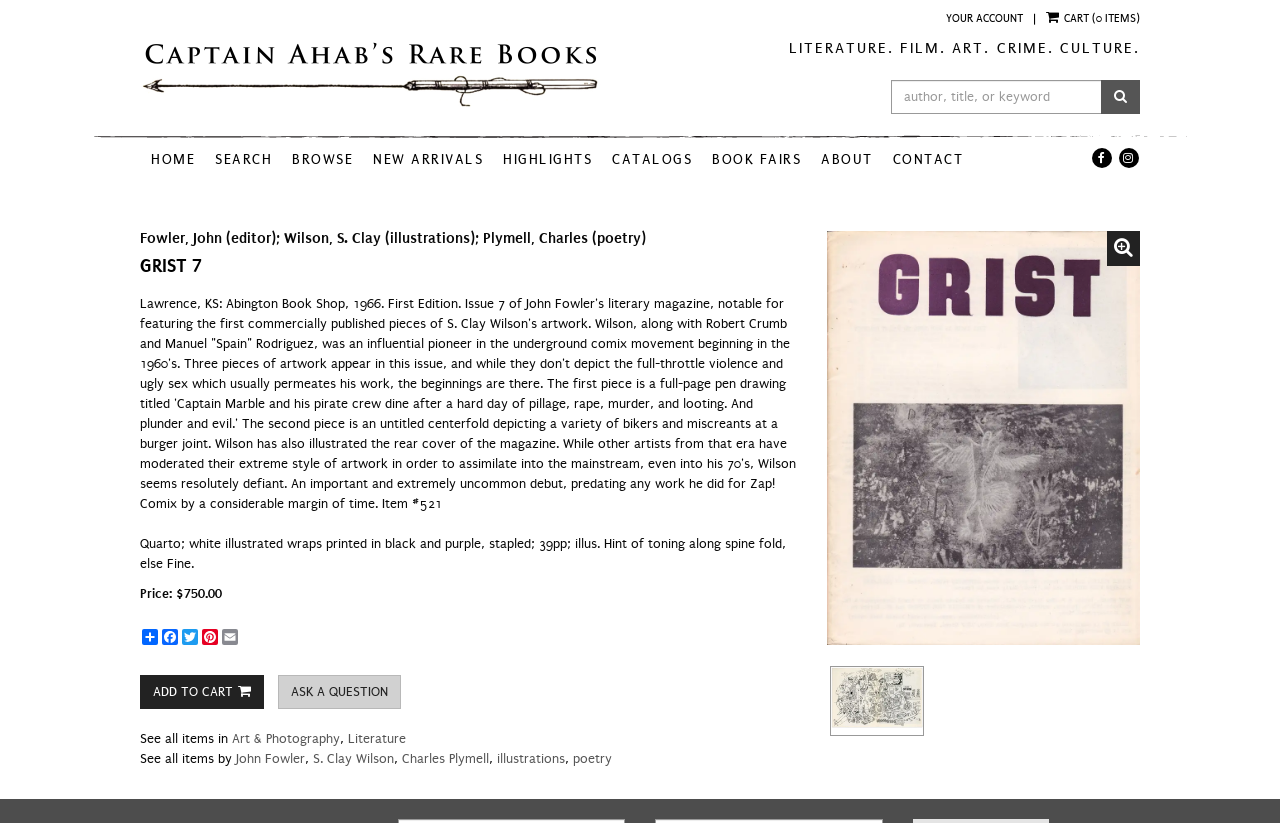What is the name of the artist who illustrated the rear cover of the magazine?
Please provide a comprehensive answer based on the visual information in the image.

I found the answer by reading the description of the item, which says 'Wilson has also illustrated the rear cover of the magazine'.